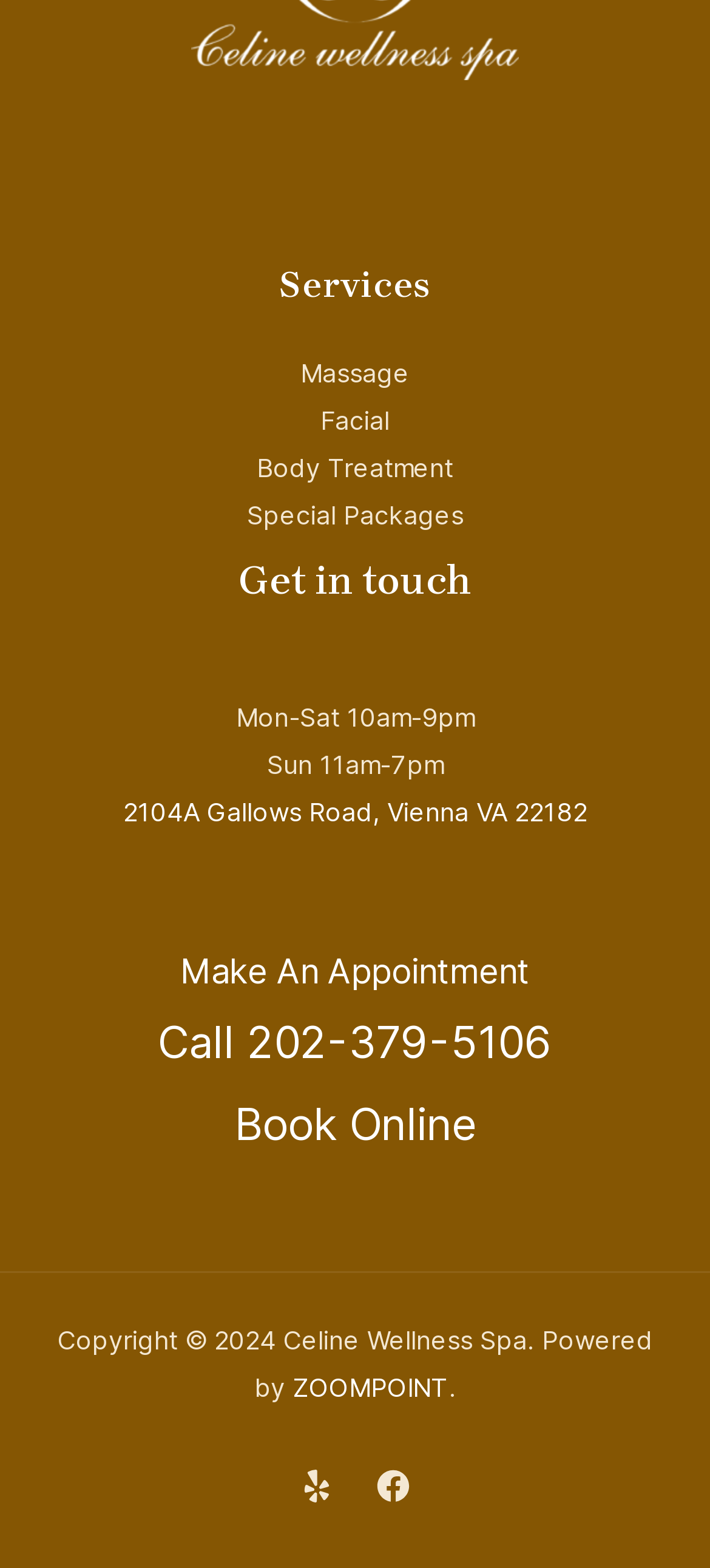What social media platforms can you find the spa on?
Based on the screenshot, respond with a single word or phrase.

Facebook, Yelp